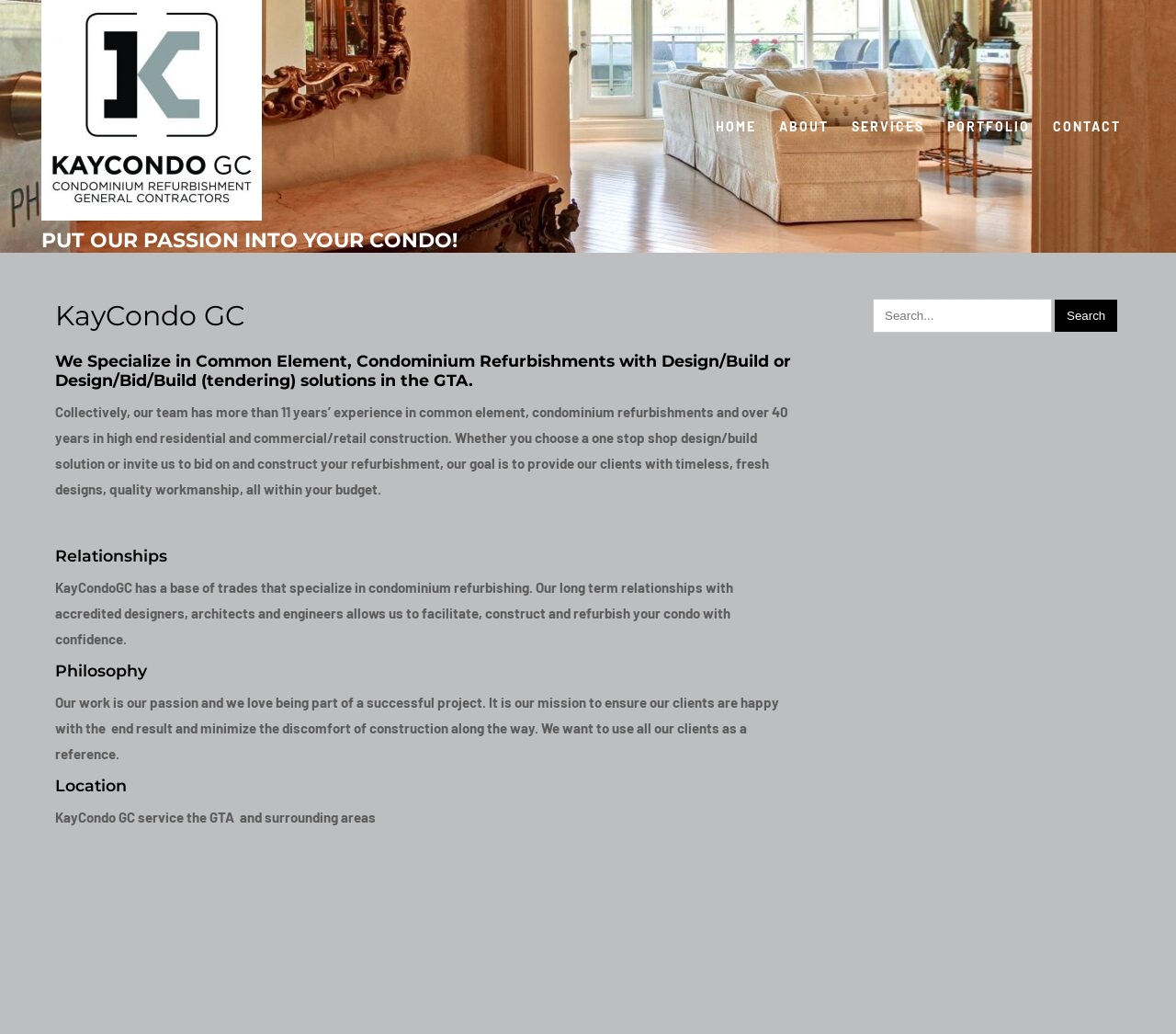Locate the bounding box coordinates of the area that needs to be clicked to fulfill the following instruction: "View 'PORTFOLIO'". The coordinates should be in the format of four float numbers between 0 and 1, namely [left, top, right, bottom].

[0.802, 0.079, 0.88, 0.165]